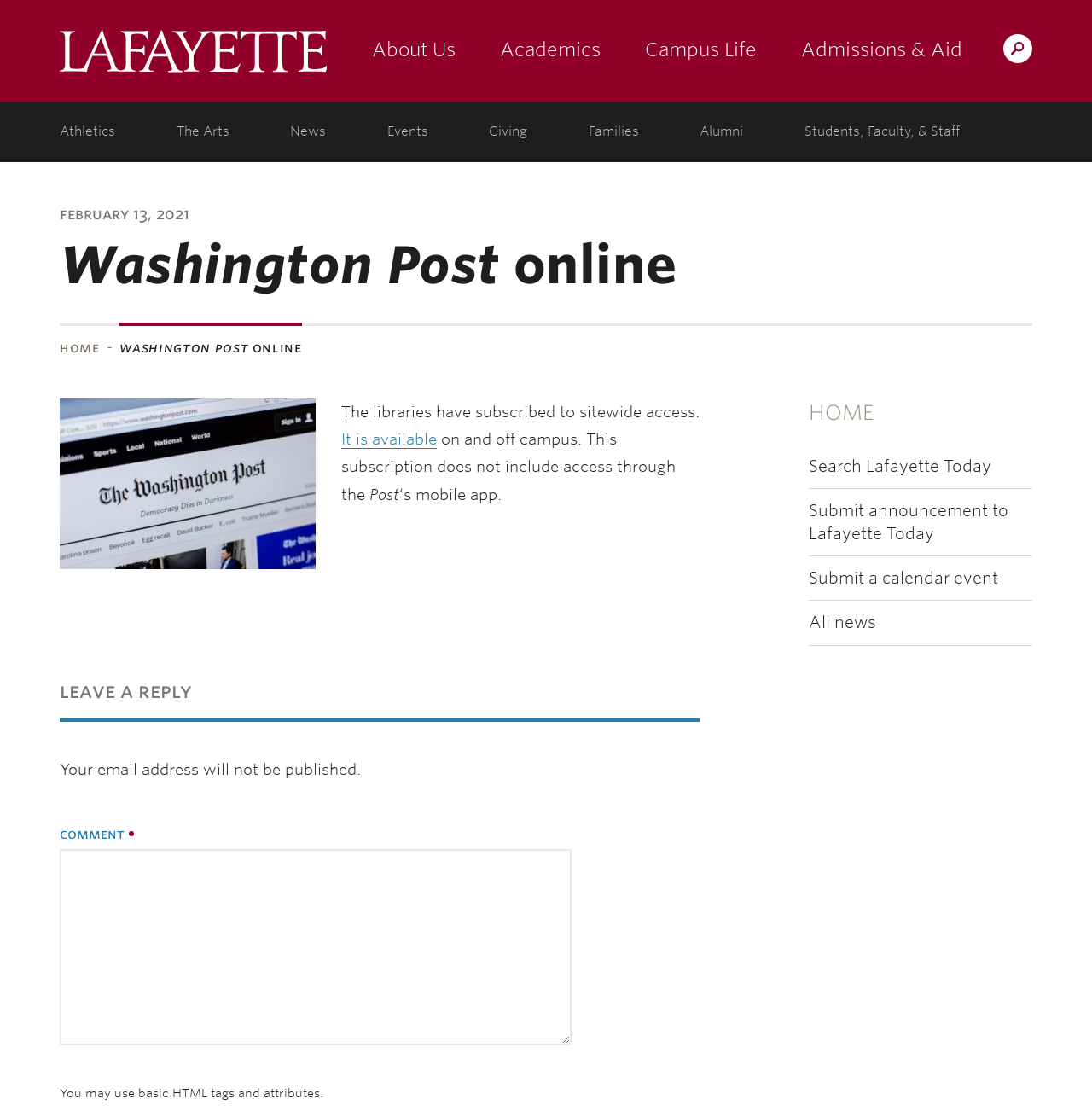Point out the bounding box coordinates of the section to click in order to follow this instruction: "Go to Admissions & Aid".

[0.715, 0.0, 0.9, 0.092]